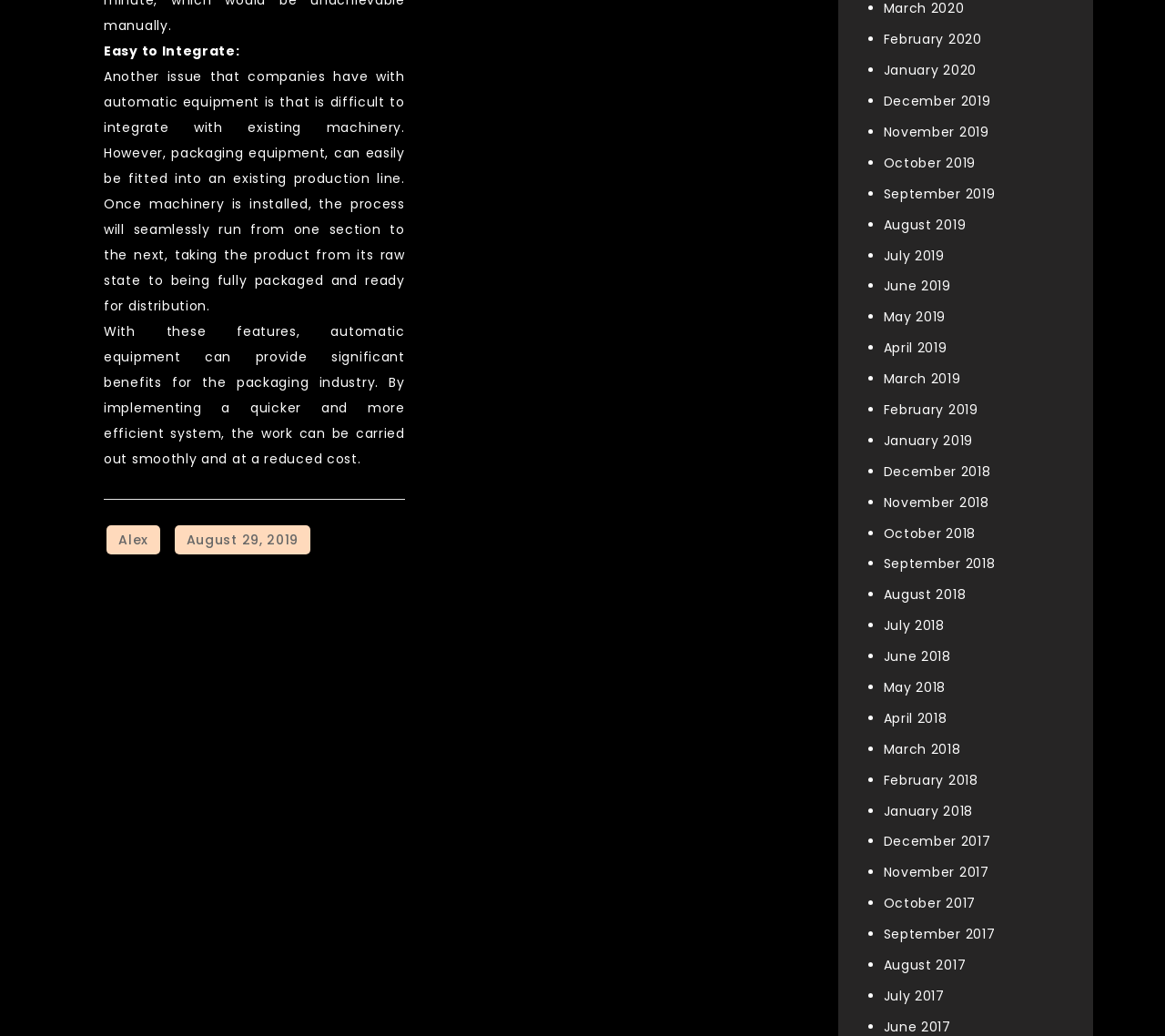Using the element description provided, determine the bounding box coordinates in the format (top-left x, top-left y, bottom-right x, bottom-right y). Ensure that all values are floating point numbers between 0 and 1. Element description: Alex

[0.091, 0.507, 0.137, 0.535]